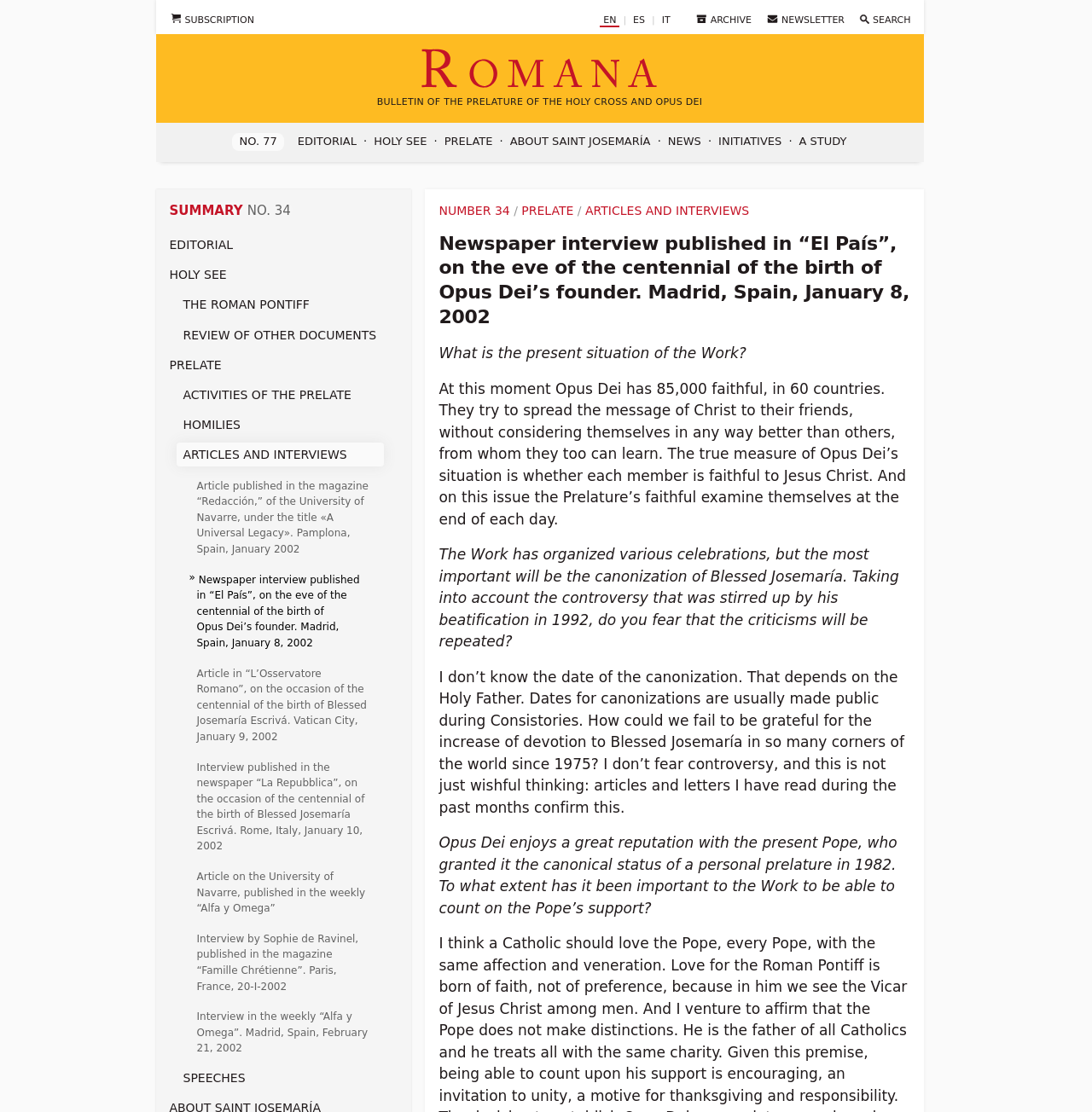Review the image closely and give a comprehensive answer to the question: What is the occasion of the newspaper interview?

The occasion of the newspaper interview can be found in the title of the article, which says 'Newspaper interview published in “El País”, on the eve of the centennial of the birth of Opus Dei’s founder.'.